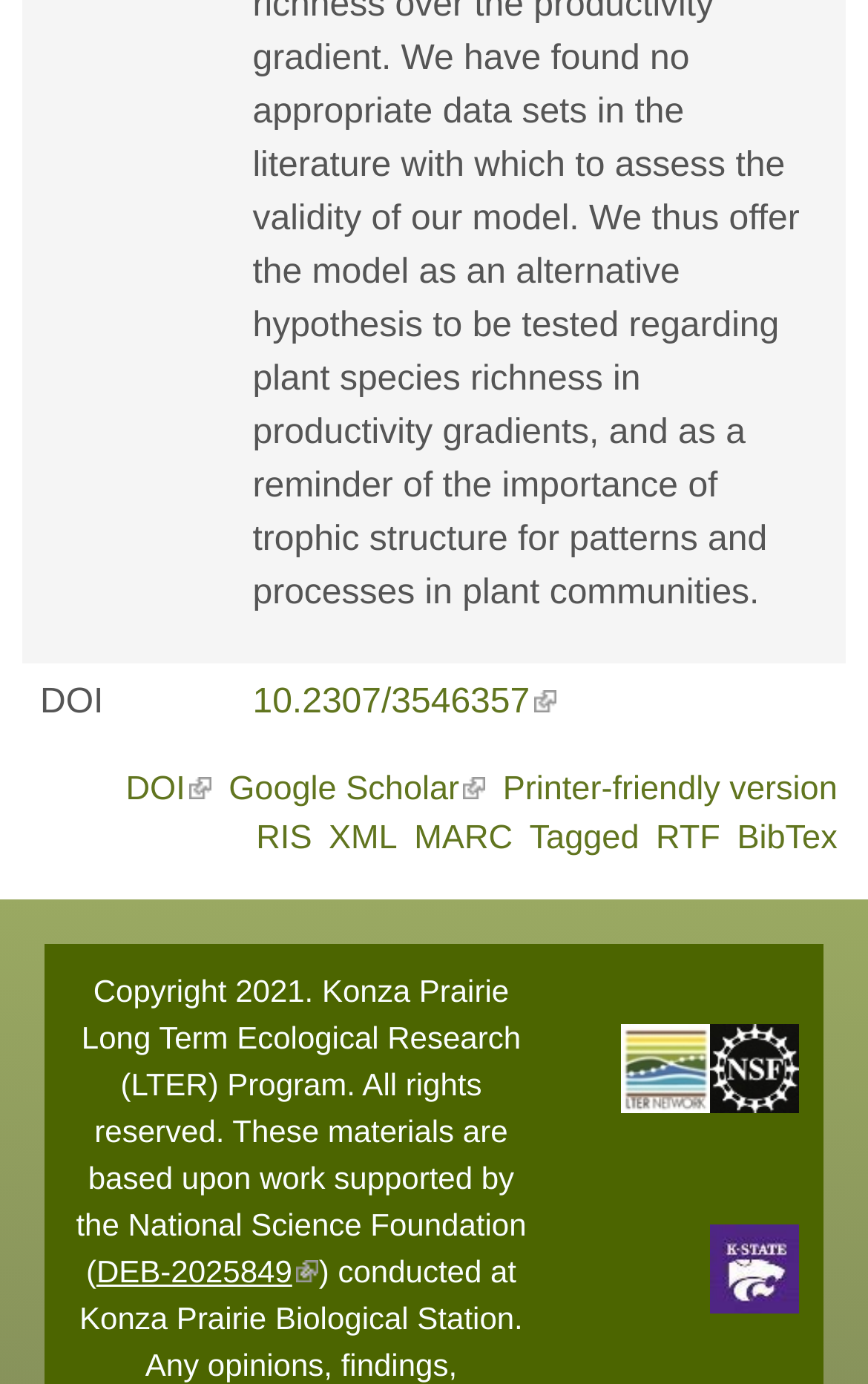Please respond in a single word or phrase: 
What is the copyright year of the webpage?

2021